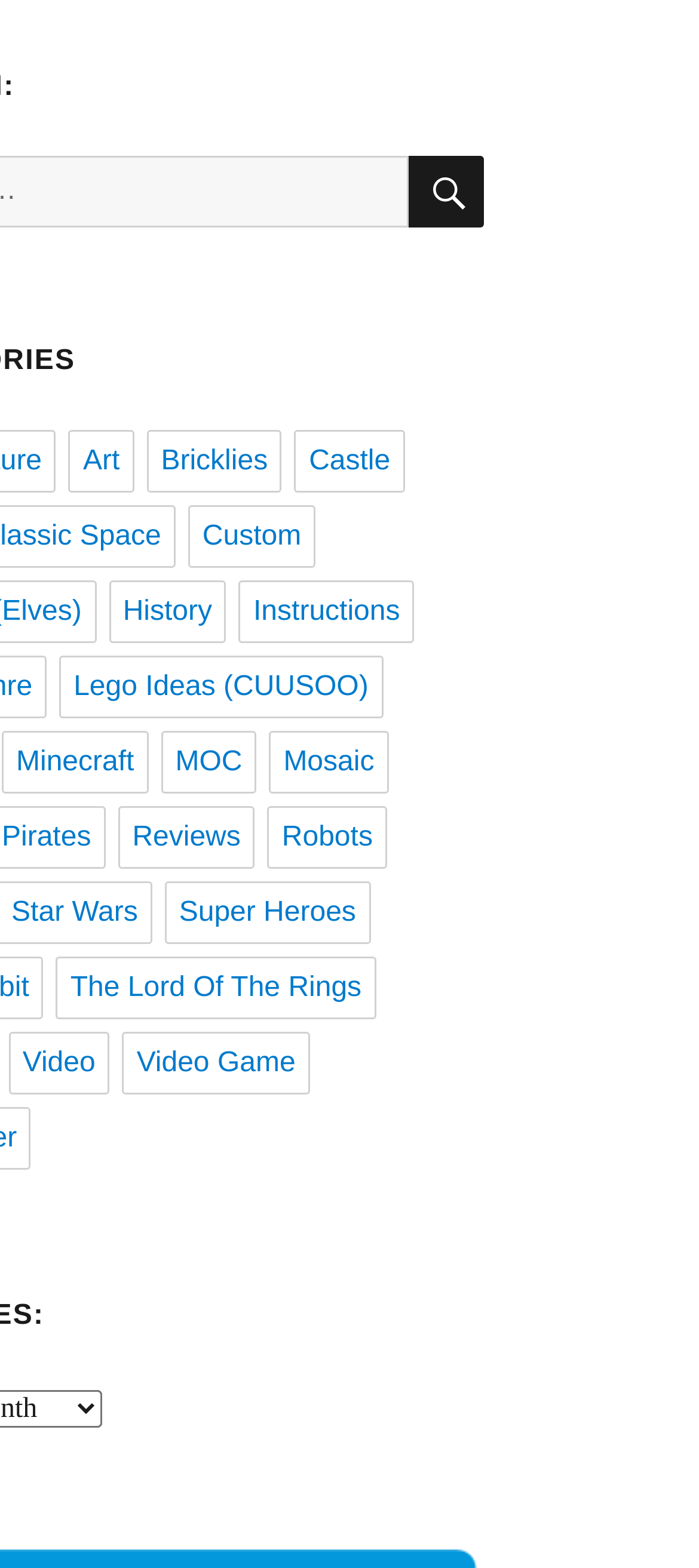Please provide a brief answer to the question using only one word or phrase: 
Is there a search function on this webpage?

Yes